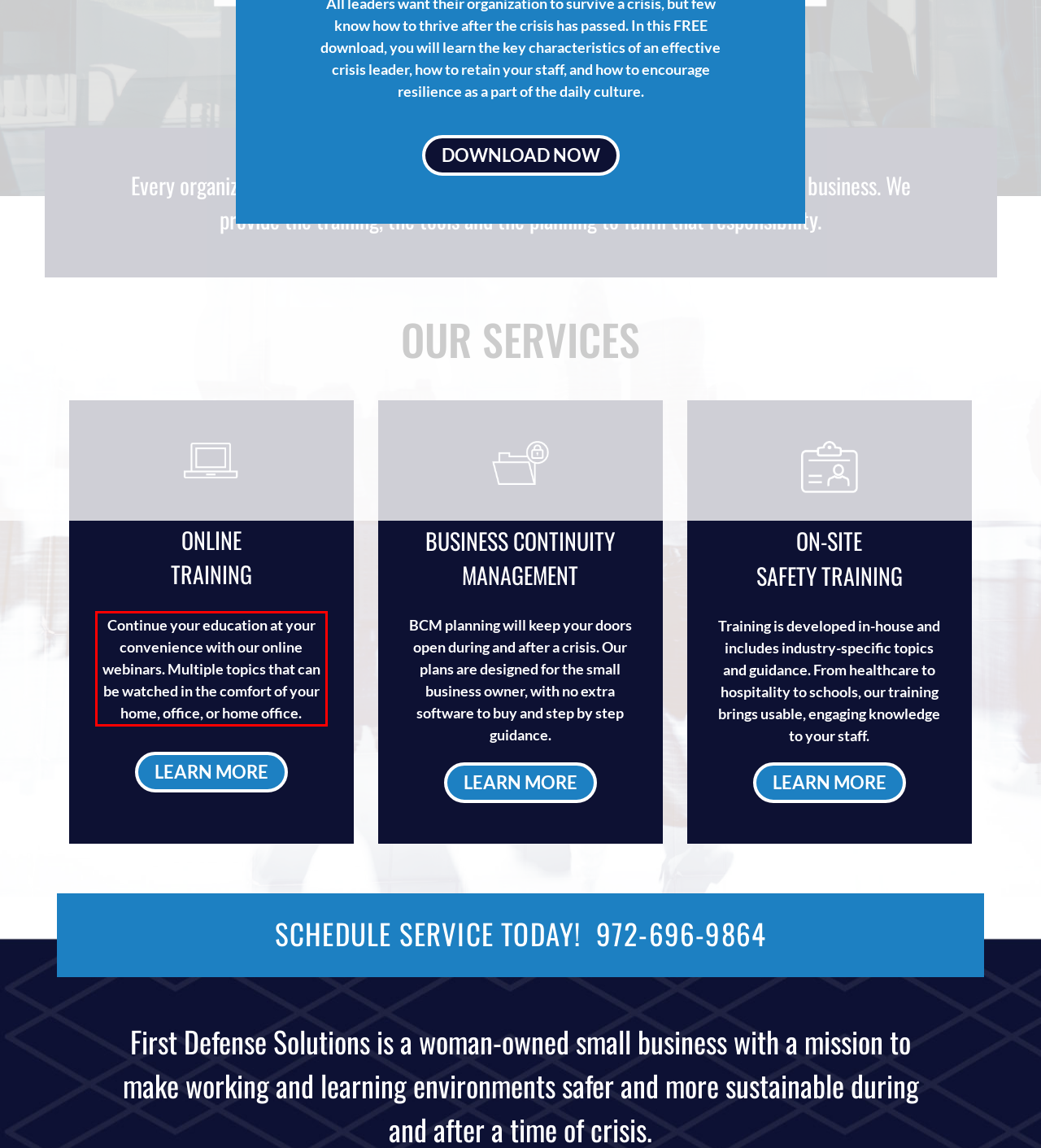You have a screenshot of a webpage with a UI element highlighted by a red bounding box. Use OCR to obtain the text within this highlighted area.

Continue your education at your convenience with our online webinars. Multiple topics that can be watched in the comfort of your home, office, or home office.